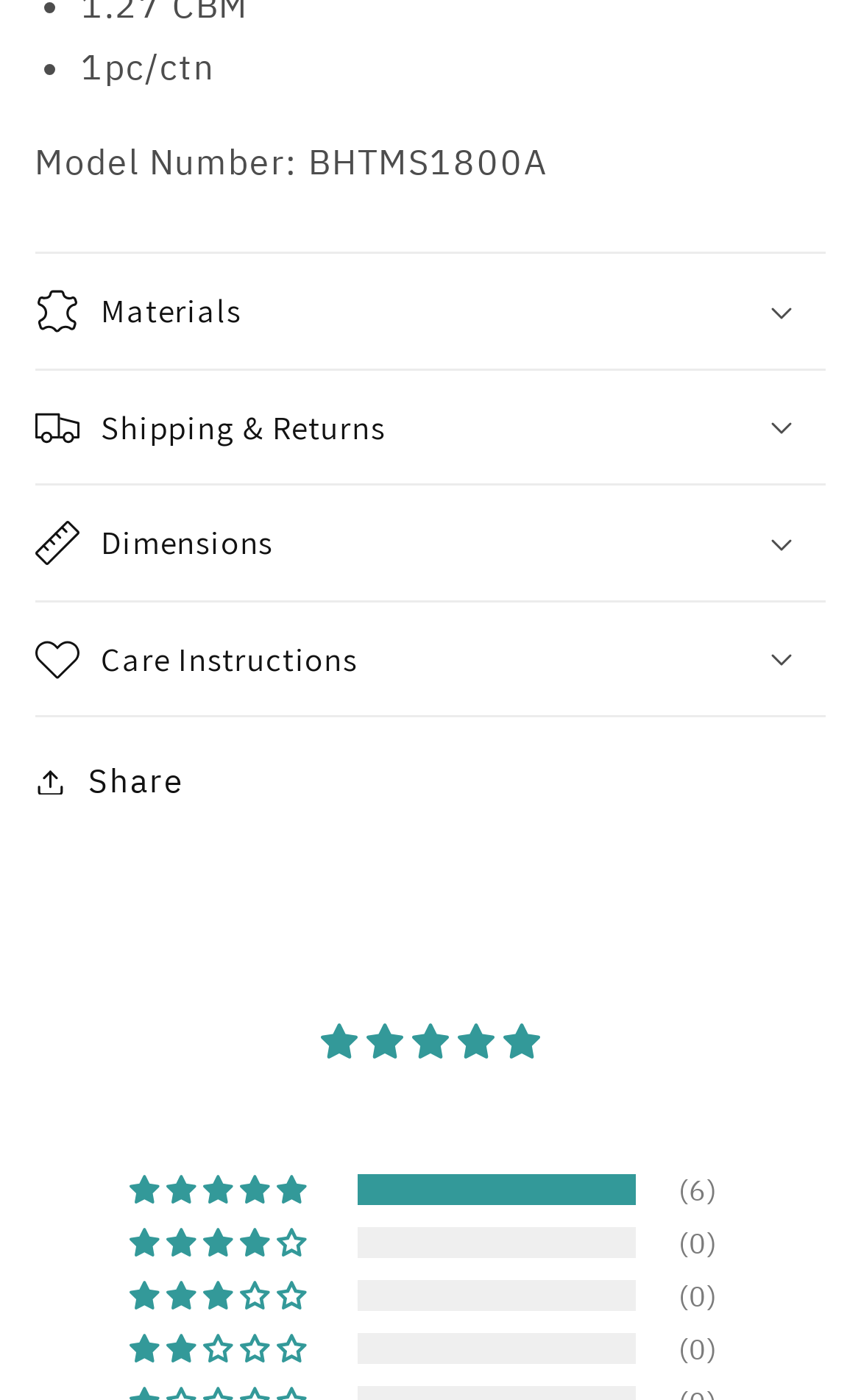Locate the bounding box coordinates for the element described below: "The American Boyfriend". The coordinates must be four float values between 0 and 1, formatted as [left, top, right, bottom].

None